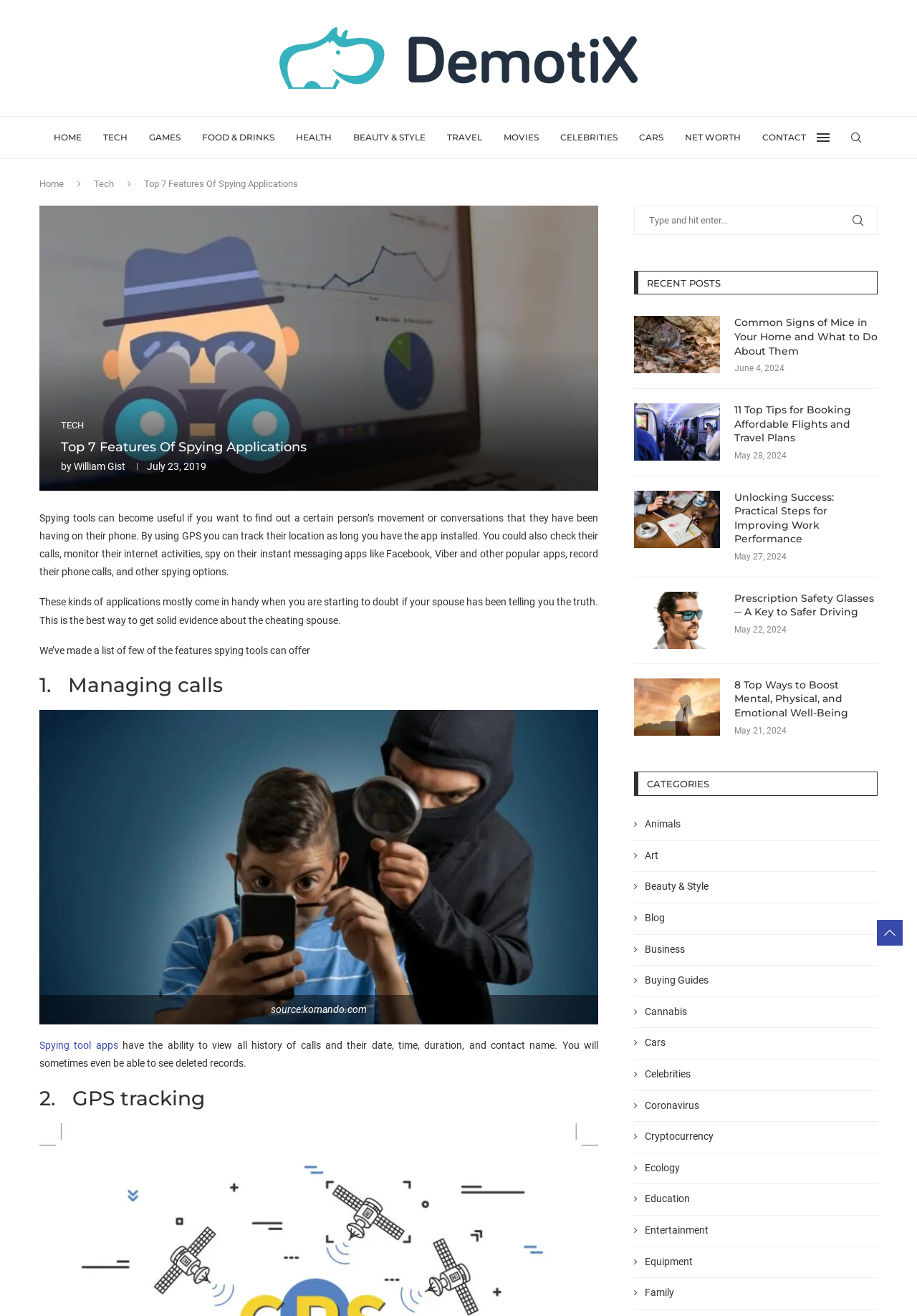Specify the bounding box coordinates of the area to click in order to execute this command: 'Search for something'. The coordinates should consist of four float numbers ranging from 0 to 1, and should be formatted as [left, top, right, bottom].

[0.926, 0.089, 0.941, 0.12]